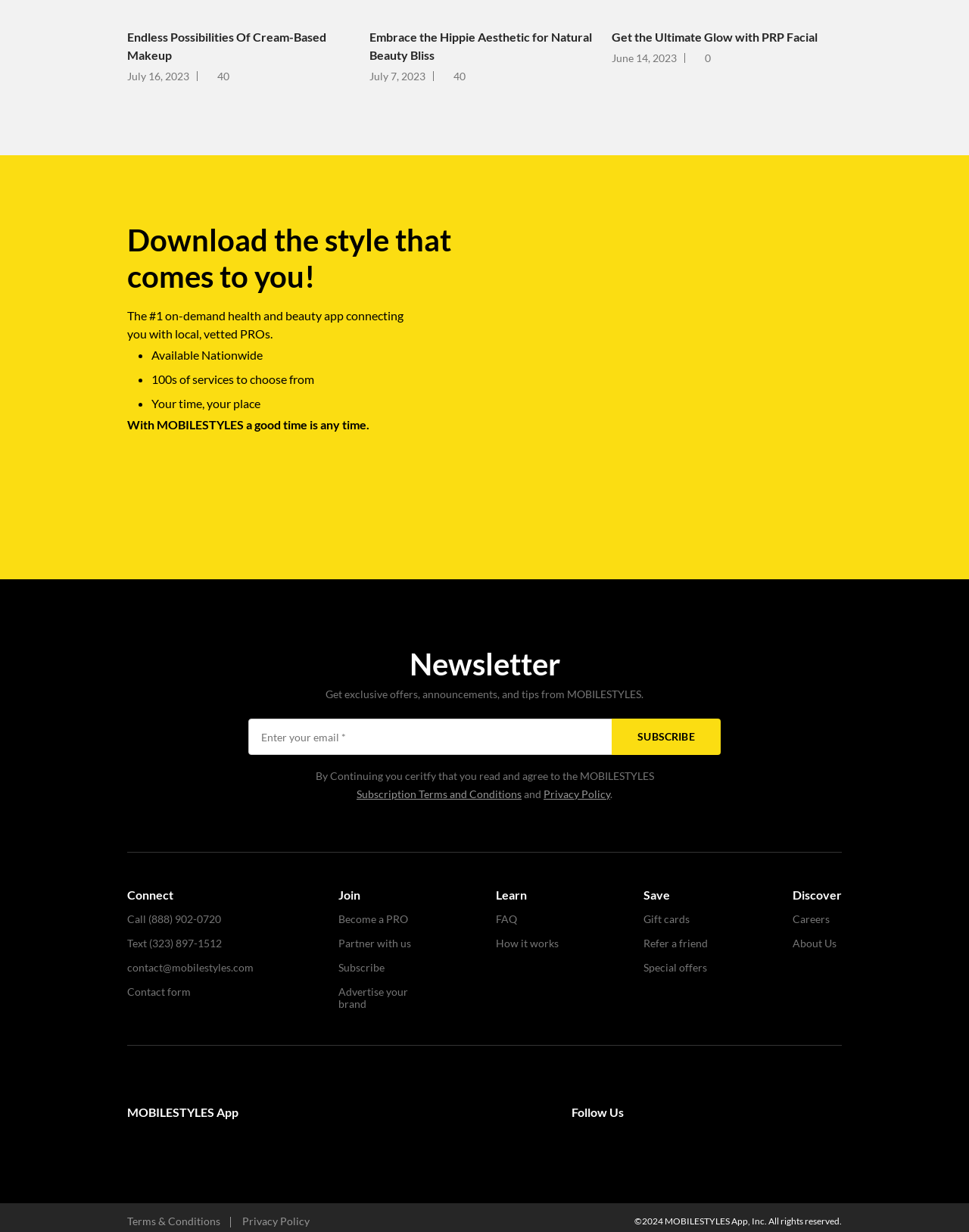Identify the bounding box coordinates necessary to click and complete the given instruction: "Subscribe to the newsletter".

[0.631, 0.583, 0.744, 0.613]